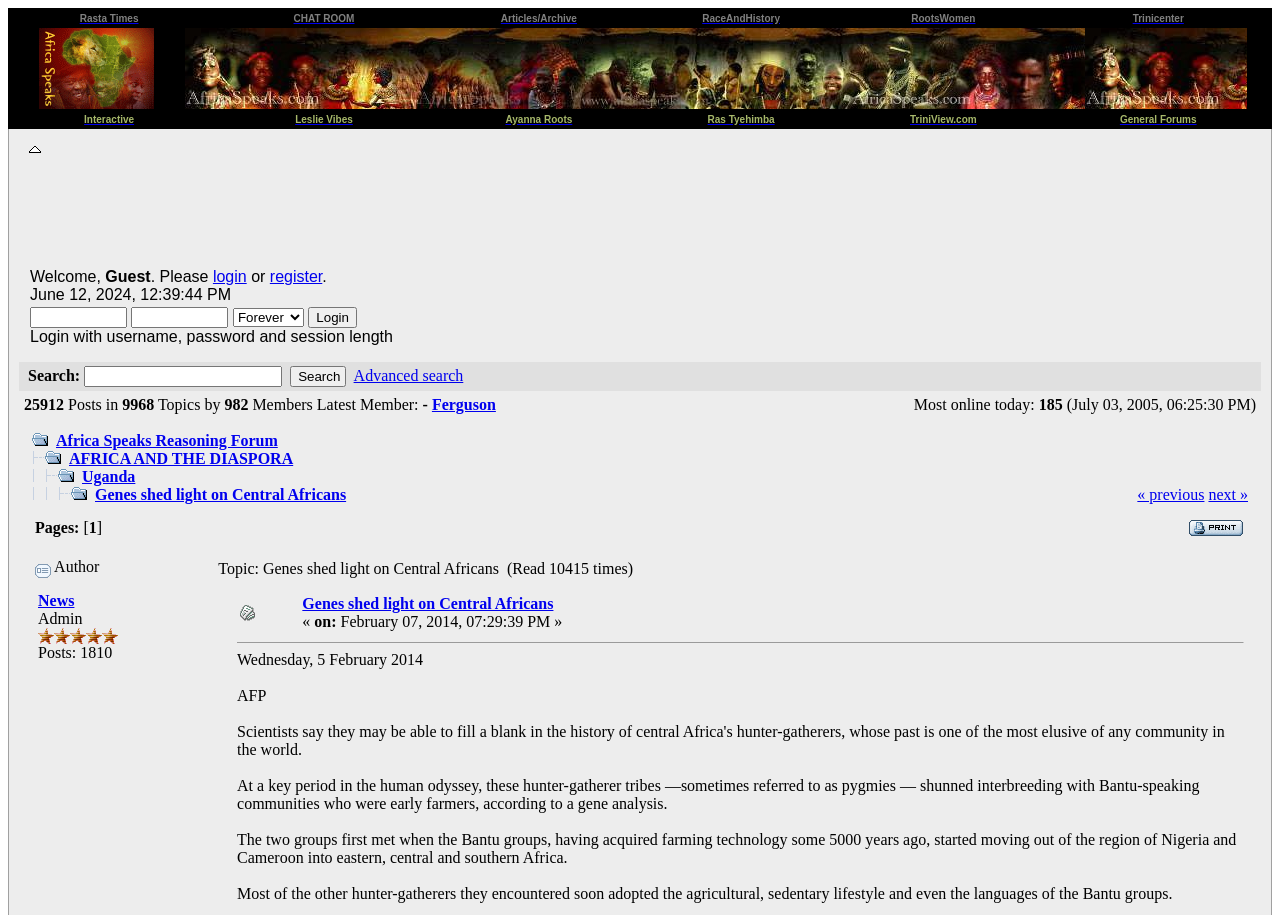Using the elements shown in the image, answer the question comprehensively: How many posts are there in total?

The total number of posts can be found in the statistics section at the bottom of the webpage, where it says '25912 Posts in 9968 Topics by 982 Members'.